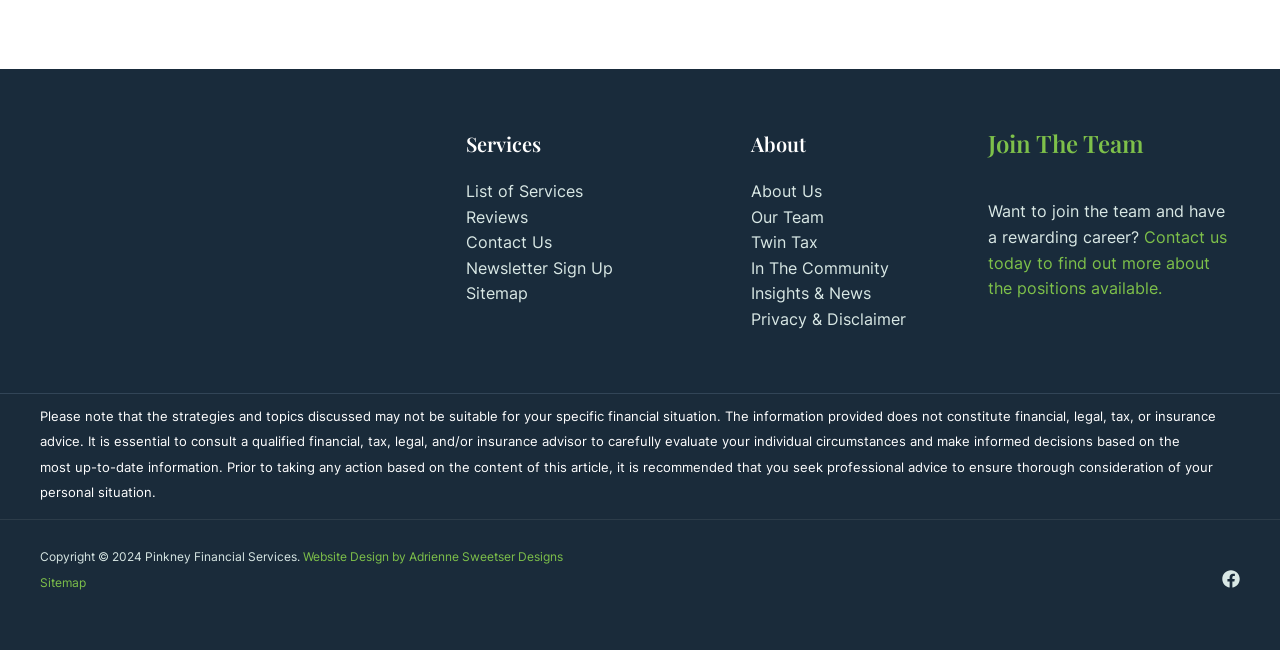Find the bounding box coordinates of the clickable element required to execute the following instruction: "Click on List of Services". Provide the coordinates as four float numbers between 0 and 1, i.e., [left, top, right, bottom].

[0.364, 0.279, 0.456, 0.309]